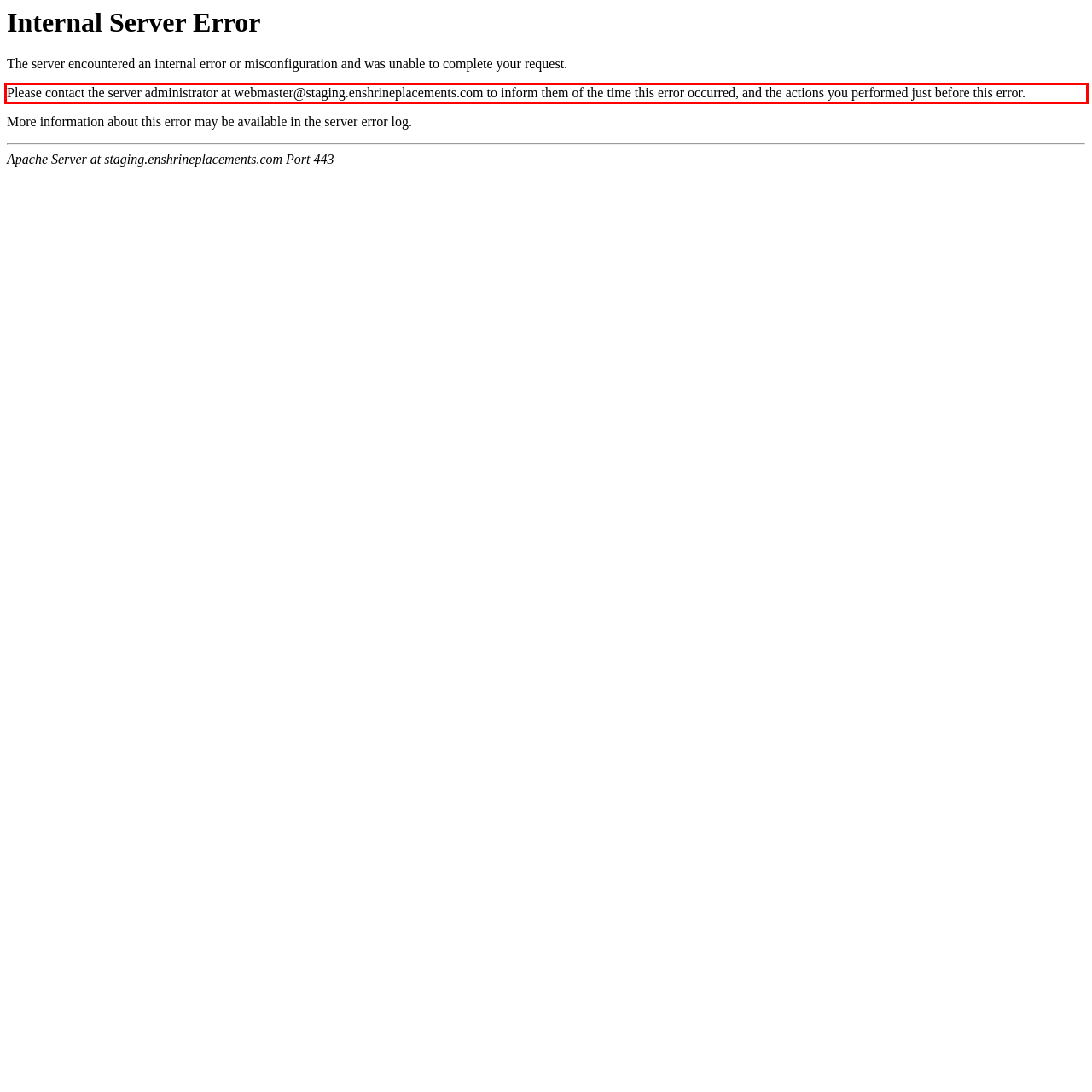Using the provided screenshot of a webpage, recognize and generate the text found within the red rectangle bounding box.

Please contact the server administrator at webmaster@staging.enshrineplacements.com to inform them of the time this error occurred, and the actions you performed just before this error.